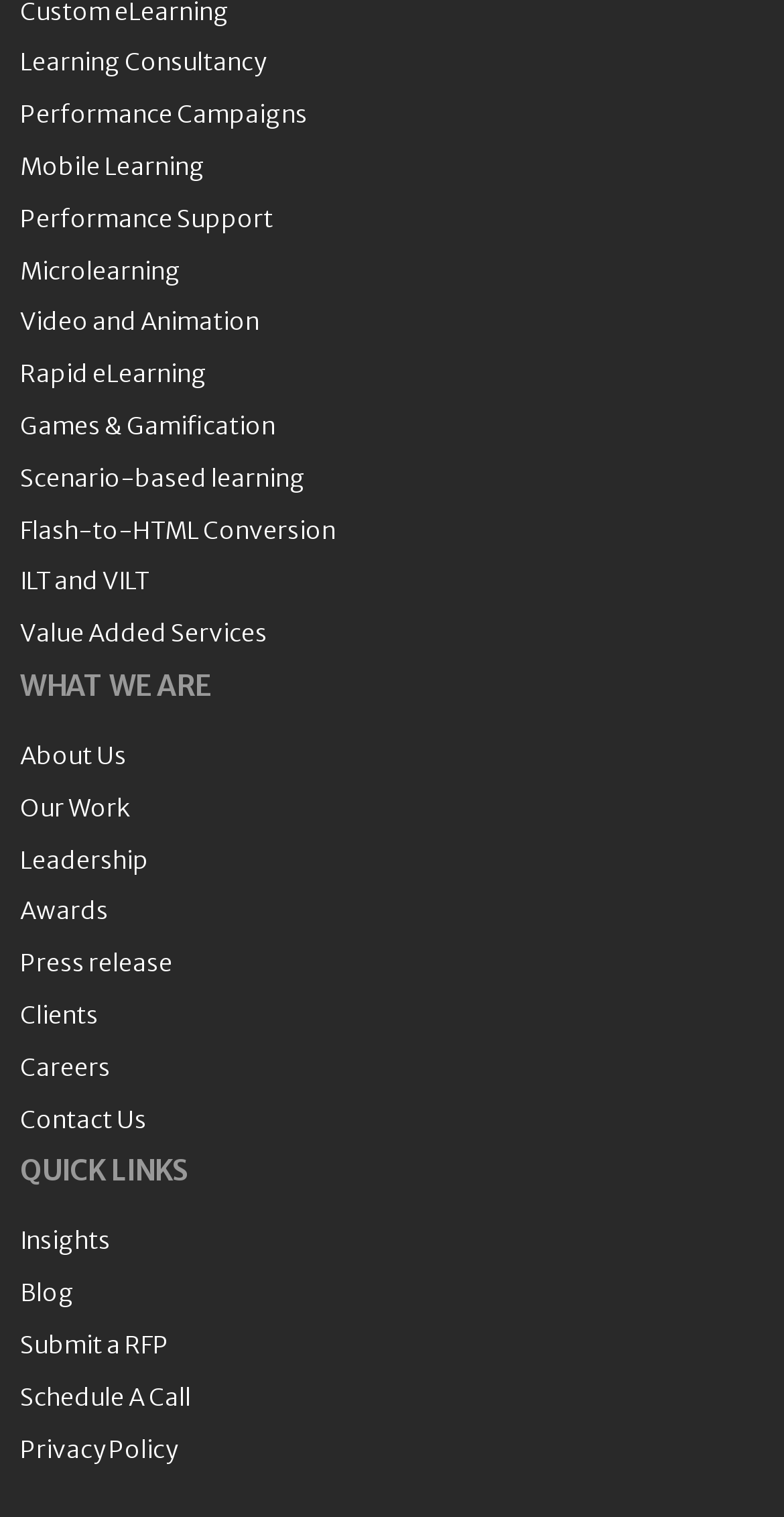Bounding box coordinates must be specified in the format (top-left x, top-left y, bottom-right x, bottom-right y). All values should be floating point numbers between 0 and 1. What are the bounding box coordinates of the UI element described as: Our Work

[0.026, 0.522, 0.974, 0.544]